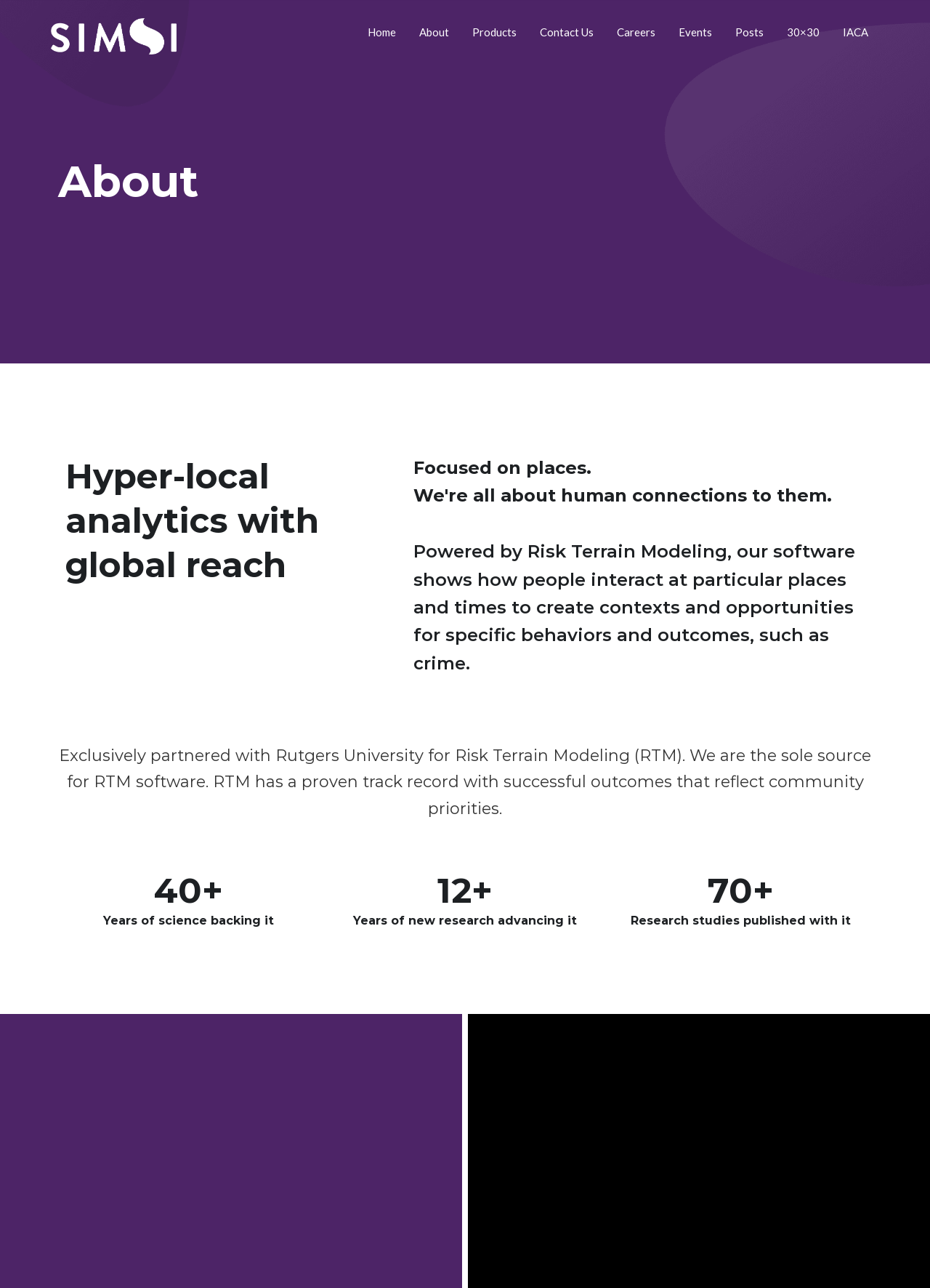Convey a detailed summary of the webpage, mentioning all key elements.

The webpage is about Simsi, Inc, and it appears to be an "About" page. At the top left, there is a logo of Simsi, Inc, which is an image with a link to the company's homepage. 

Below the logo, there is a navigation menu with links to various pages, including "Home", "About", "Products", "Contact Us", "Careers", "Events", "Posts", "30×30", and "IACA". These links are aligned horizontally and take up the top section of the page.

The main content of the page is divided into sections, each with a heading. The first heading is "About", which is followed by a subheading that describes the company's focus on hyper-local analytics with global reach. 

Below this, there is a paragraph of text that explains how the company's software, powered by Risk Terrain Modeling, shows how people interact at particular places and times to create contexts and opportunities for specific behaviors and outcomes.

The next section has a heading that mentions the company's exclusive partnership with Rutgers University for Risk Terrain Modeling, and how they are the sole source for RTM software.

Following this, there are three sections with headings that display numbers: "40+", "12+", and "70+". Each of these sections has a brief description of the number, with "40+" referring to years of science backing the company's approach, "12+" referring to years of new research advancing it, and "70+" referring to research studies published with it.